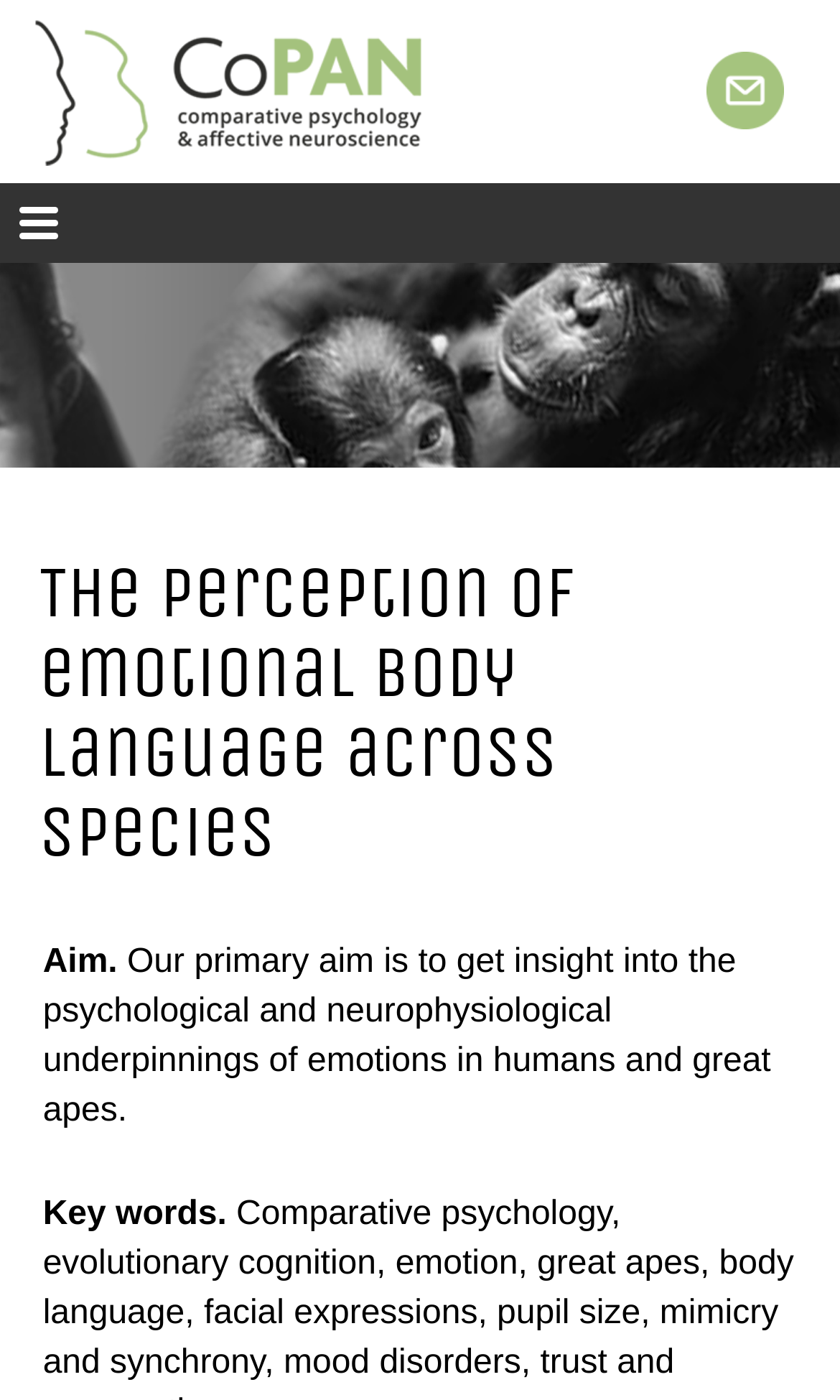What is the image above the email link?
Respond to the question with a single word or phrase according to the image.

Email icon